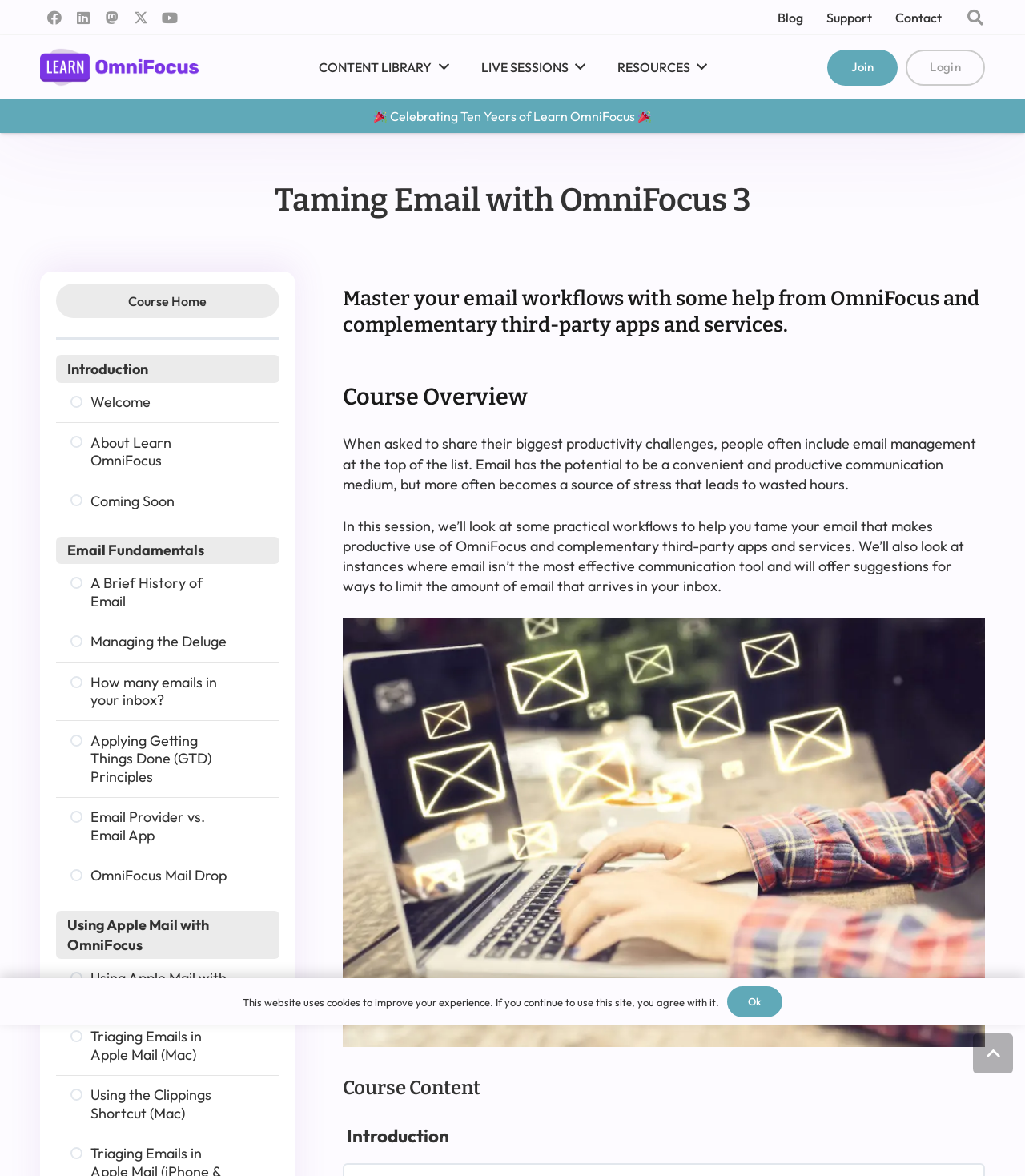Specify the bounding box coordinates of the region I need to click to perform the following instruction: "Join". The coordinates must be four float numbers in the range of 0 to 1, i.e., [left, top, right, bottom].

[0.807, 0.042, 0.876, 0.073]